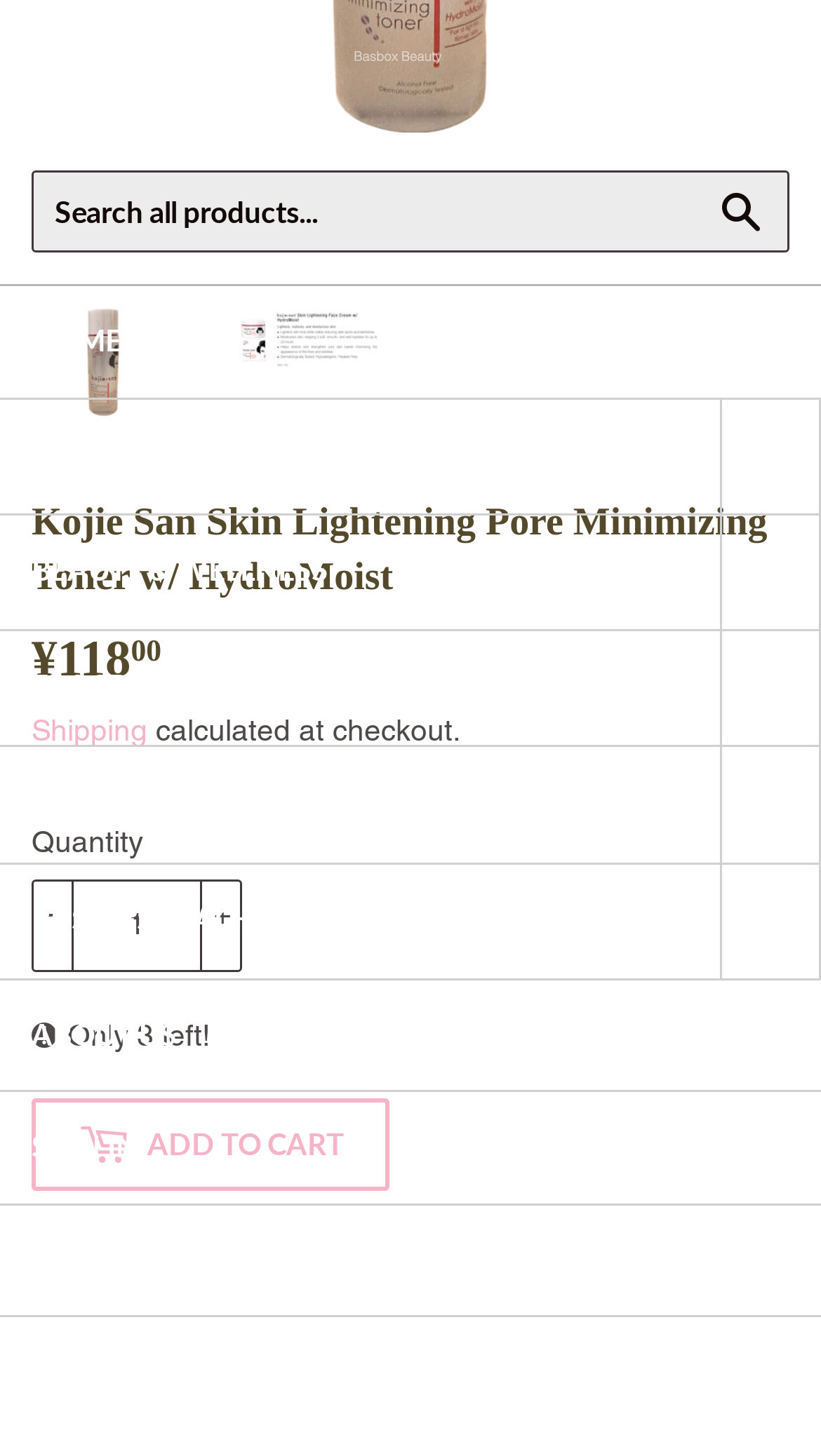What type of products are available on this website?
Using the information from the image, give a concise answer in one word or a short phrase.

Skincare products, beauty & wellness products, fragrances, clothing